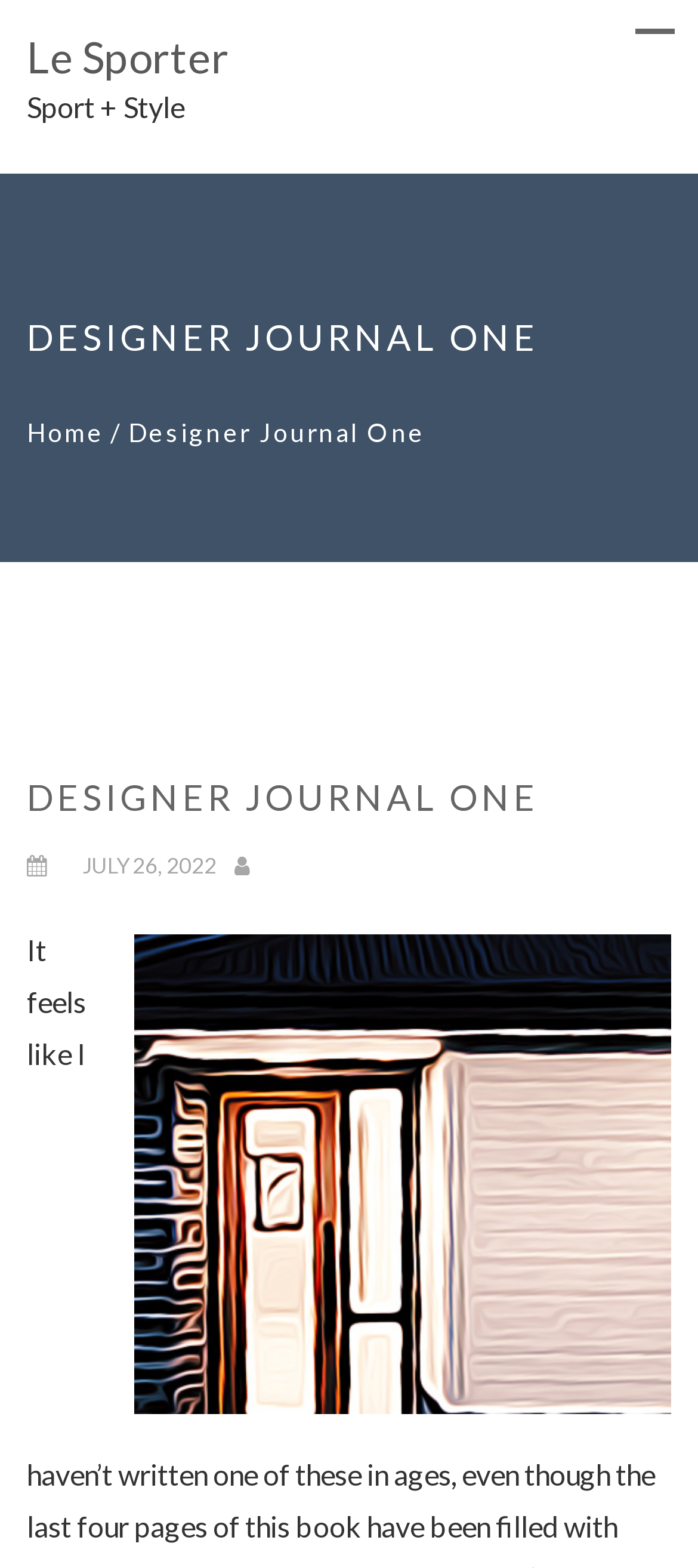Extract the bounding box coordinates for the UI element described as: "Cycling in France".

None